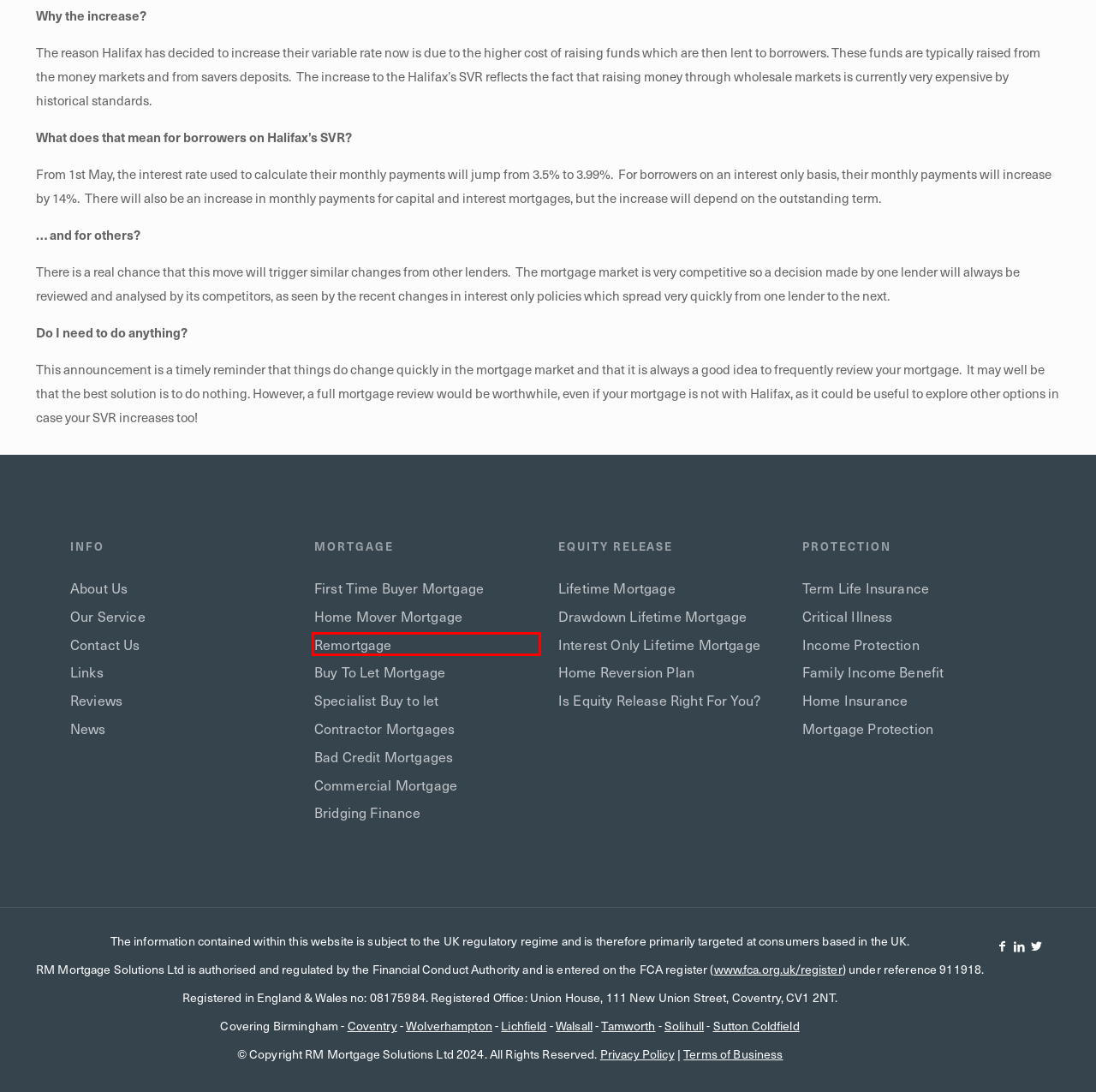You’re provided with a screenshot of a webpage that has a red bounding box around an element. Choose the best matching webpage description for the new page after clicking the element in the red box. The options are:
A. Mortgage Broker Tamworth | Mortgage Advisor Tamworth
B. Drawdown lifetime Mortgage Birmingham | Drawdown Equity Release
C. Commercial Mortgage Brokers Birmingham - RM
D. Buy to Let Broker Birmingham | Buy to Let Mortgage Advice
E. Bridging Finance Solutions Birmingham| Bridging Mortgage| RM
F. Terms of Business | RM Mortgage Solutions
G. Contractor Mortgages Birmingham| Contractor Mortgage Calculator
H. Remortgage Advice Birmingham | Remortgaging Birmingham - RM

H